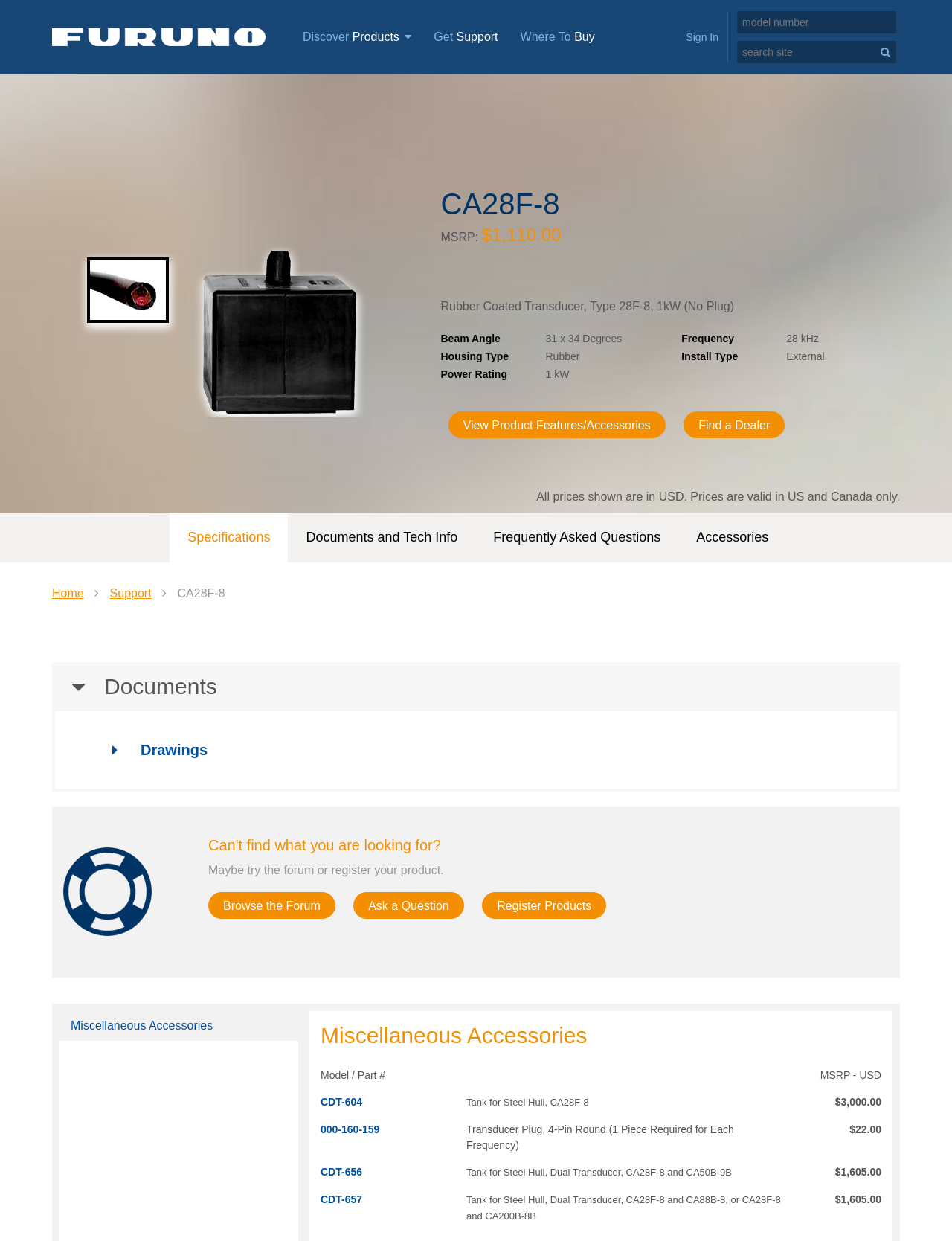What is the frequency of the product?
Please answer the question with a single word or phrase, referencing the image.

28 kHz